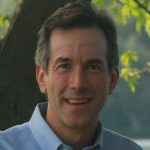Where is Dr. Budson serving as a lecturer?
Utilize the image to construct a detailed and well-explained answer.

According to the caption, Dr. Budson serves as a lecturer in neurology at Harvard Medical School, which indicates that he is affiliated with this prestigious institution.